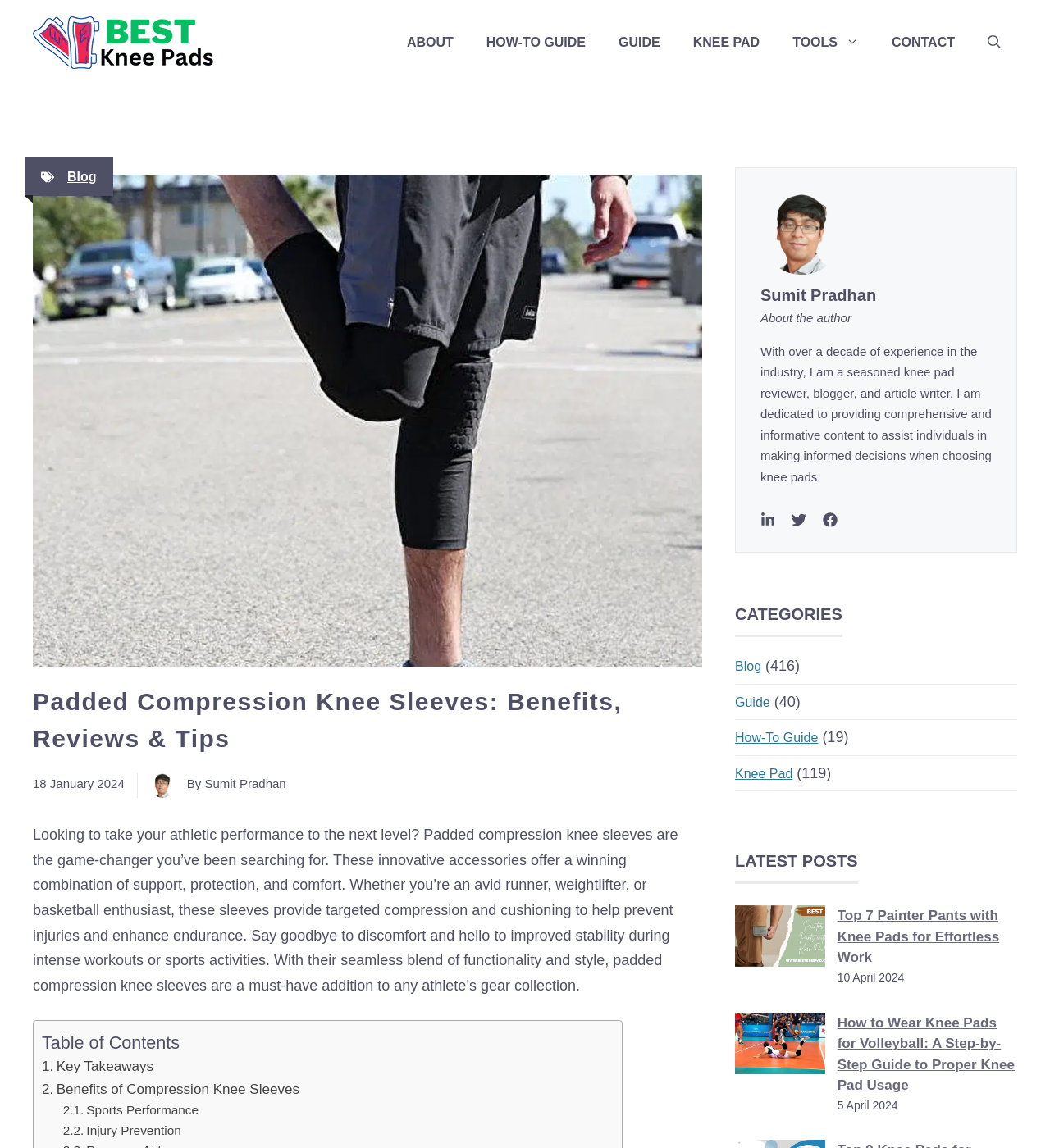Respond with a single word or phrase to the following question:
What is the topic of the article?

Padded Compression Knee Sleeves